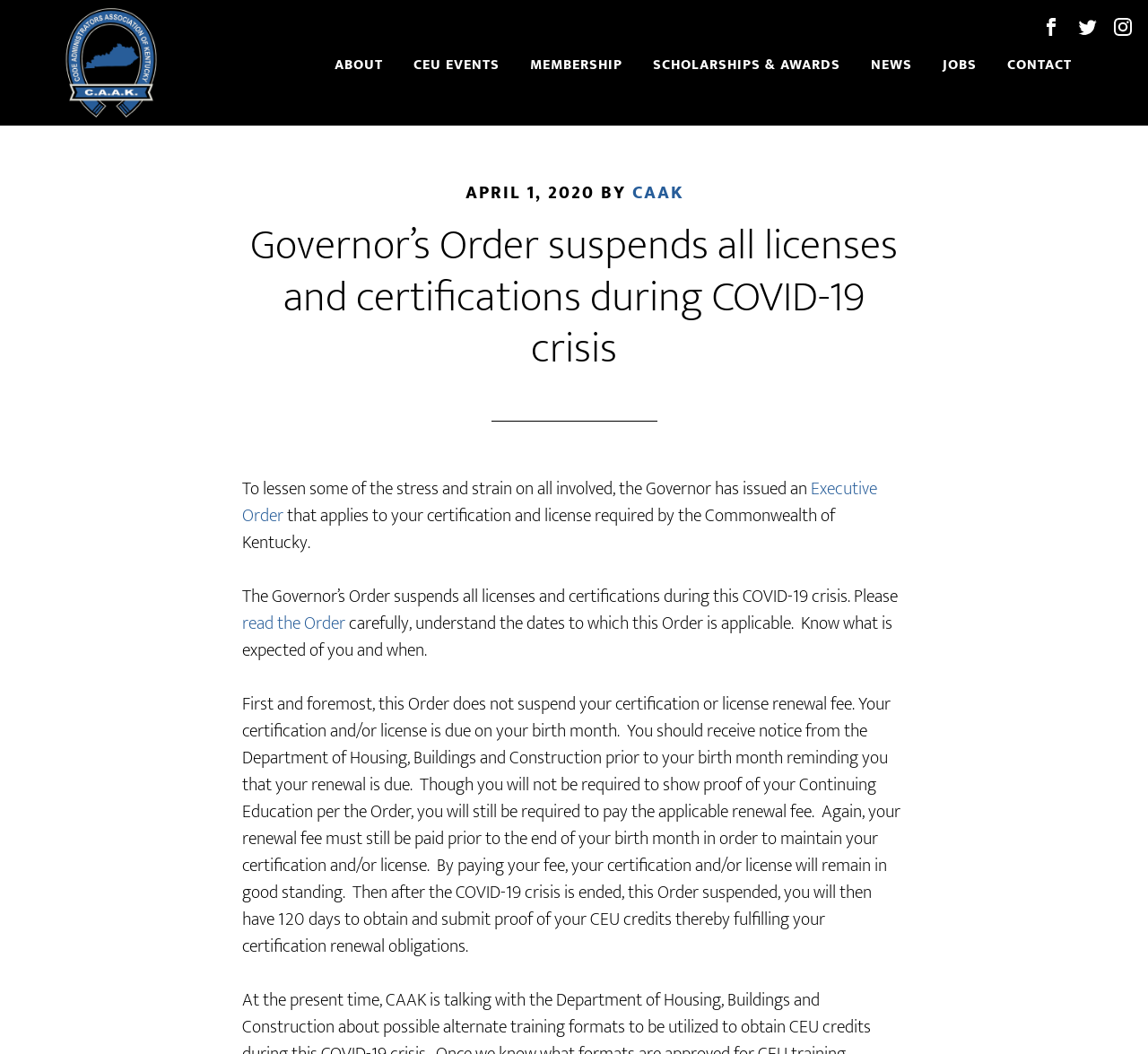Provide the bounding box for the UI element matching this description: "About".

[0.28, 0.004, 0.345, 0.094]